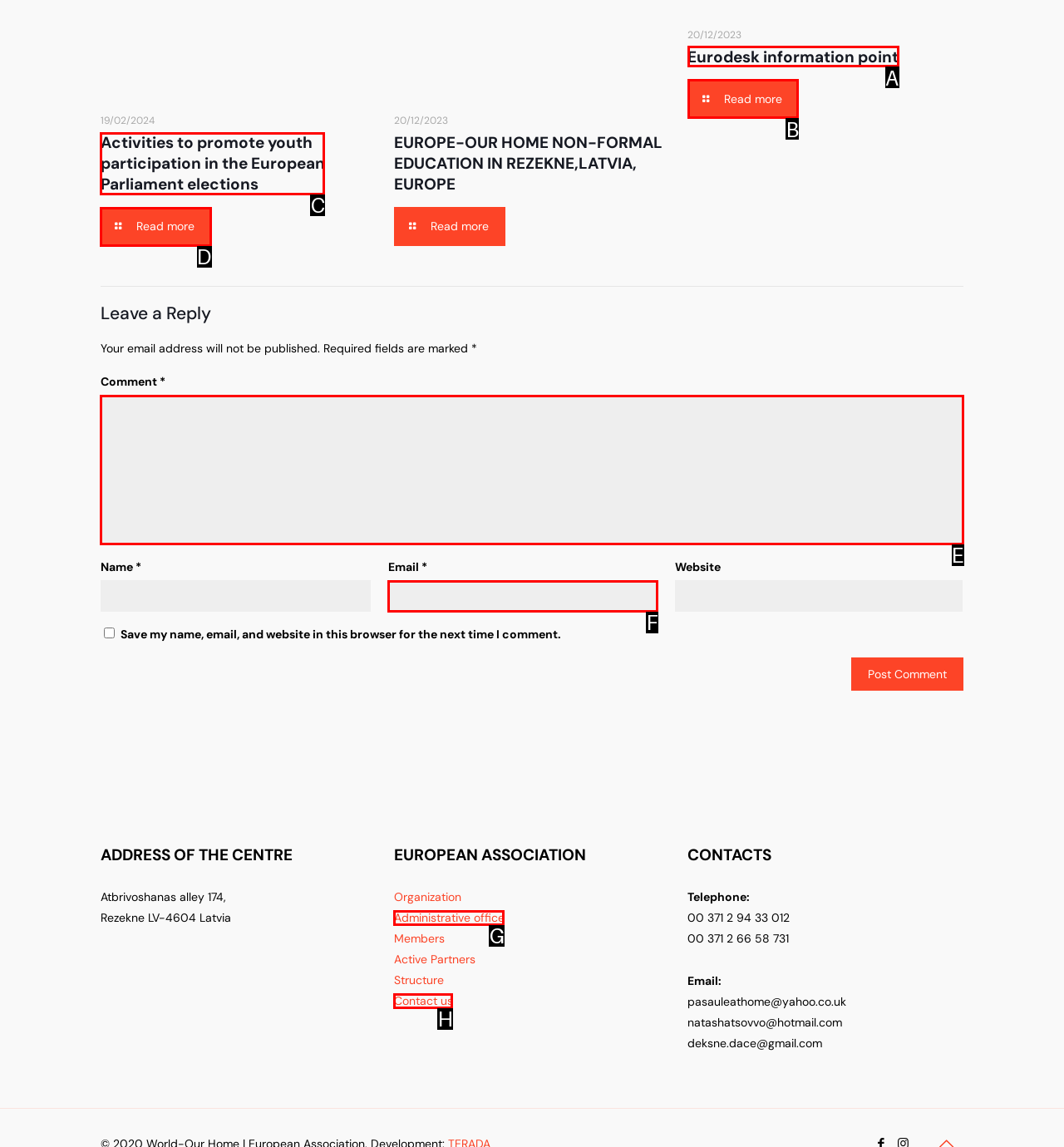Given the description: HOME, select the HTML element that best matches it. Reply with the letter of your chosen option.

None